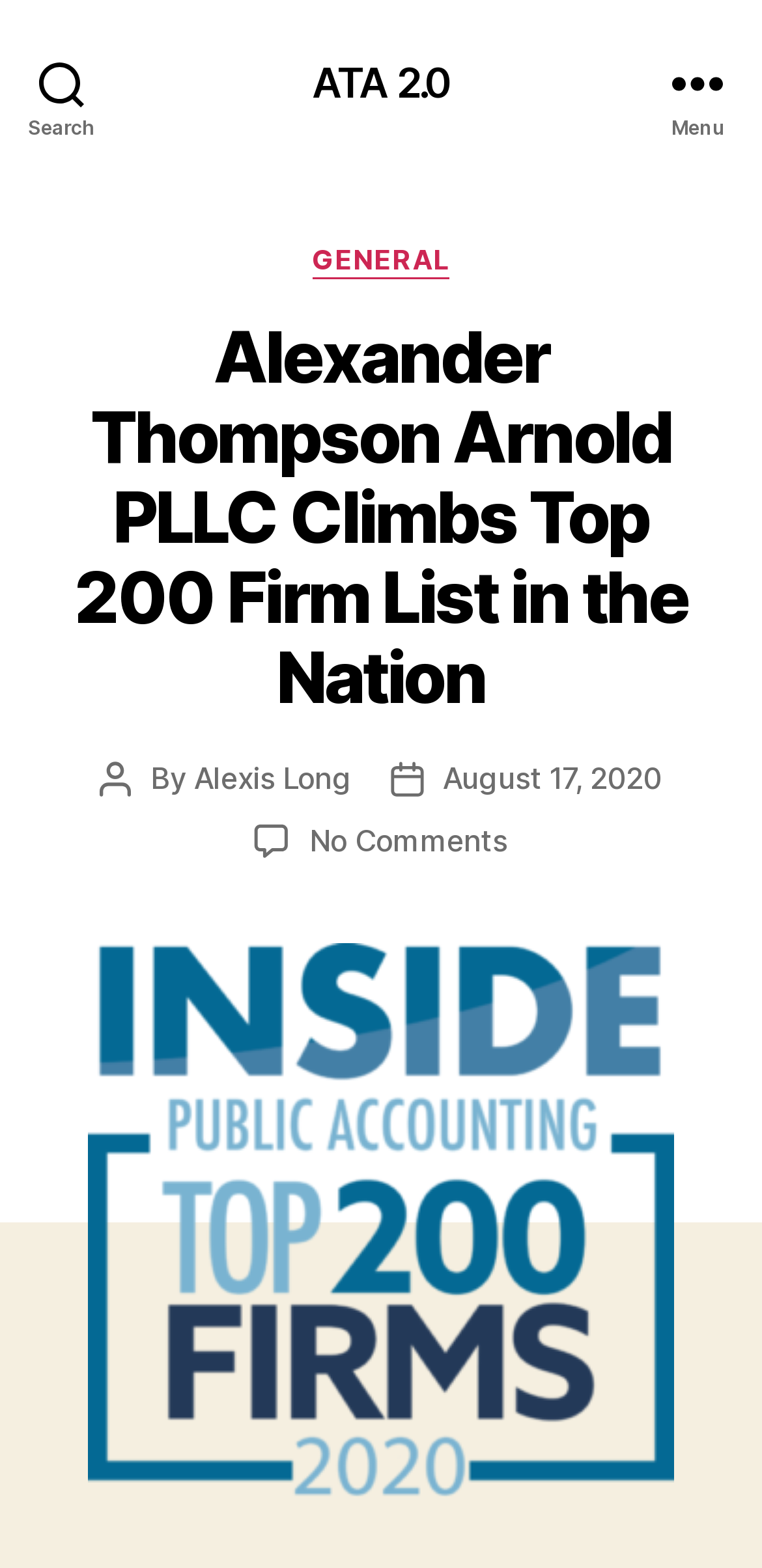What is the ranking of ATA on the 2020 IPA Top 200 Firms list?
Using the image, elaborate on the answer with as much detail as possible.

The ranking of ATA on the 2020 IPA Top 200 Firms list can be found in the main heading of the webpage, which states 'Alexander Thompson Arnold PLLC Climbs Top 200 Firm List in the Nation'. The ranking is mentioned as 136, which is an increase from 147.